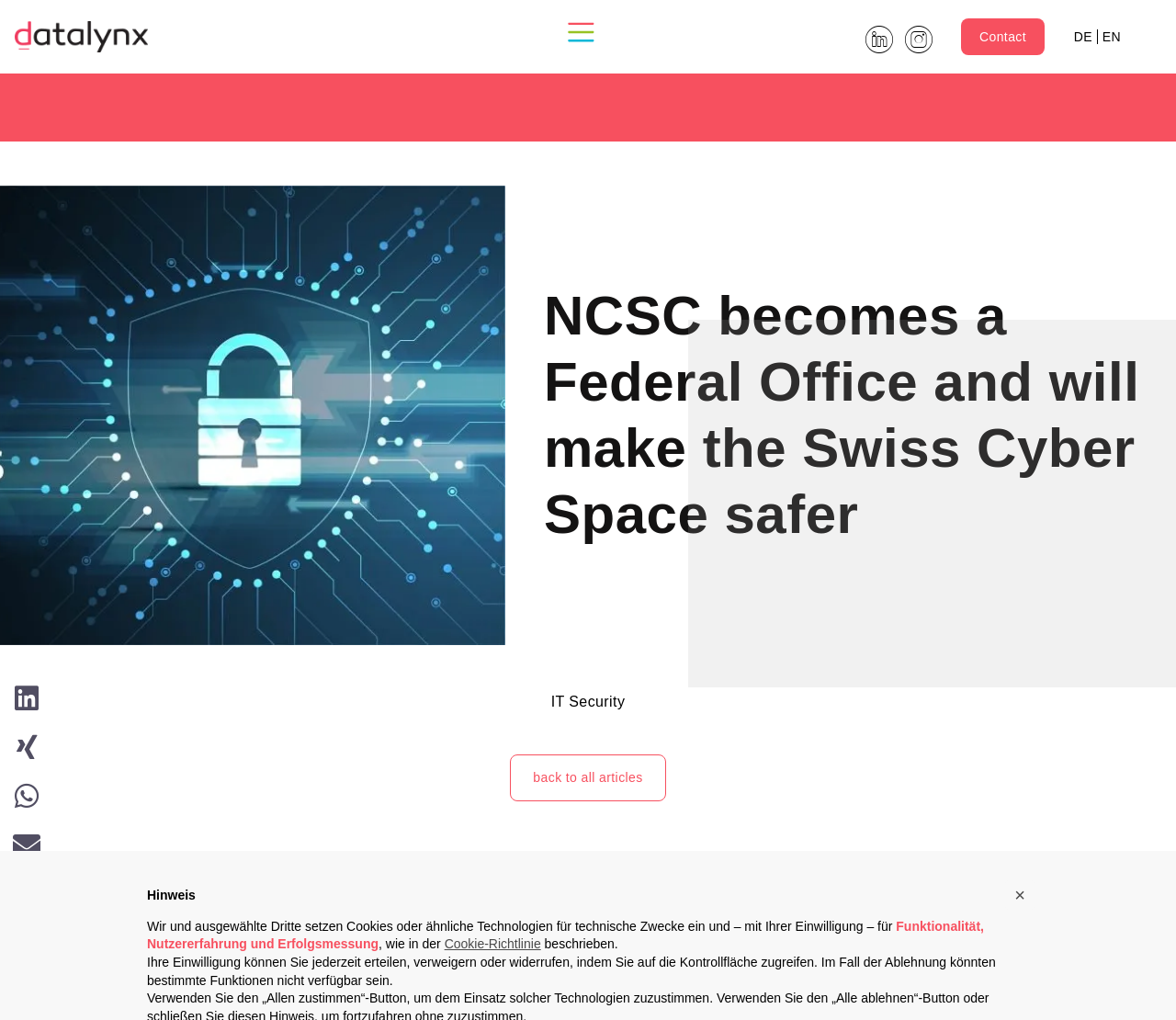Find the bounding box coordinates for the element that must be clicked to complete the instruction: "Click the 'Contact' link". The coordinates should be four float numbers between 0 and 1, indicated as [left, top, right, bottom].

[0.817, 0.018, 0.888, 0.054]